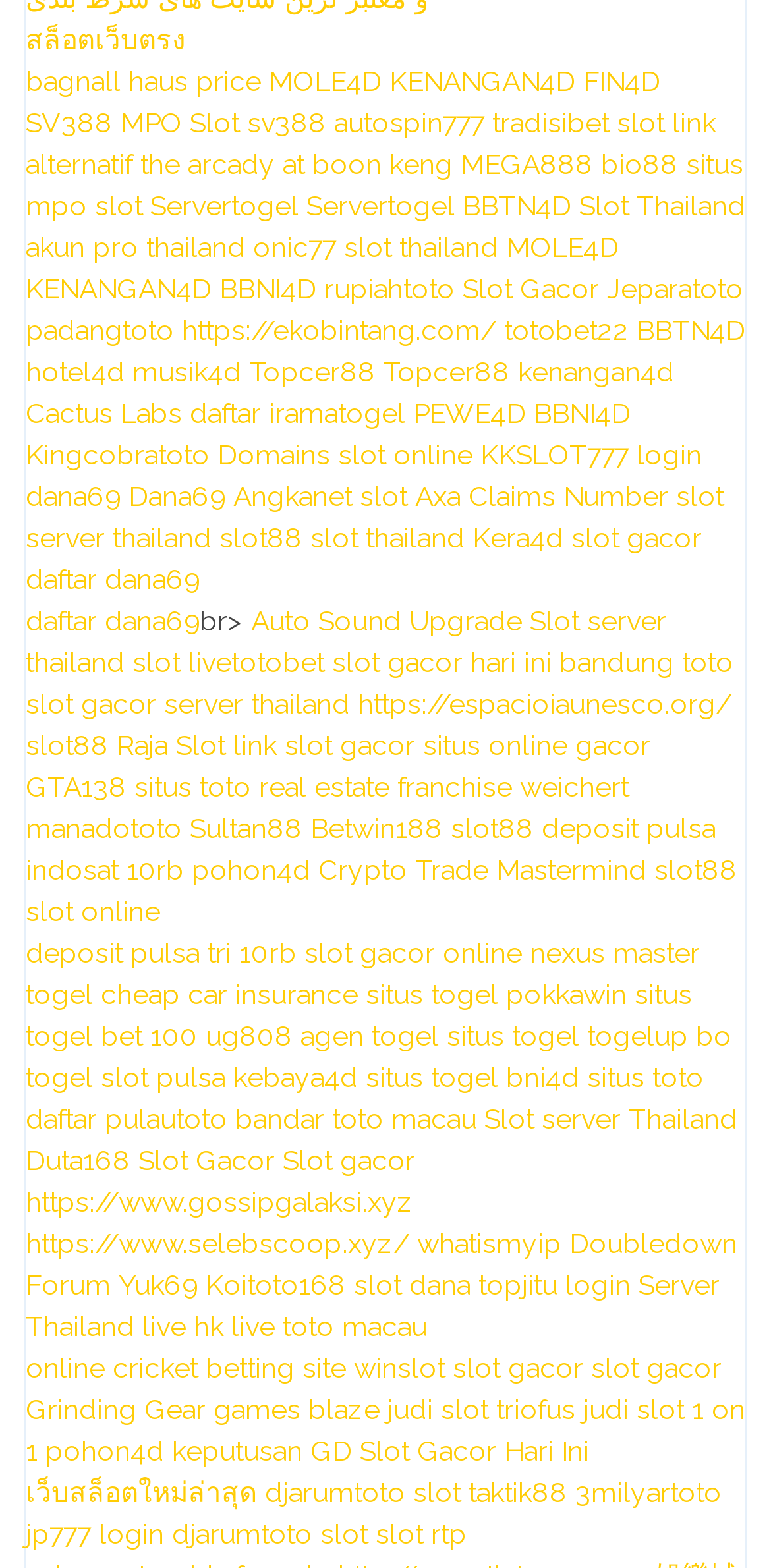Locate the bounding box coordinates of the clickable part needed for the task: "Visit MPO Slot website".

[0.156, 0.068, 0.31, 0.088]